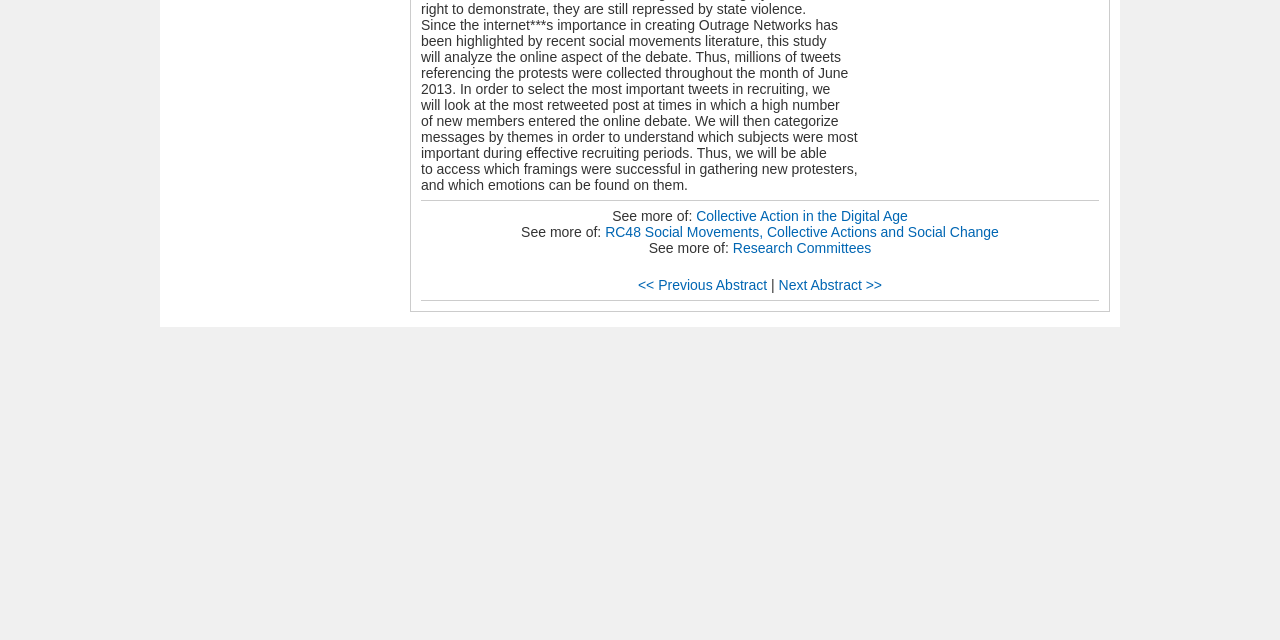Identify the bounding box coordinates for the UI element described by the following text: "Research Committees". Provide the coordinates as four float numbers between 0 and 1, in the format [left, top, right, bottom].

[0.572, 0.375, 0.681, 0.4]